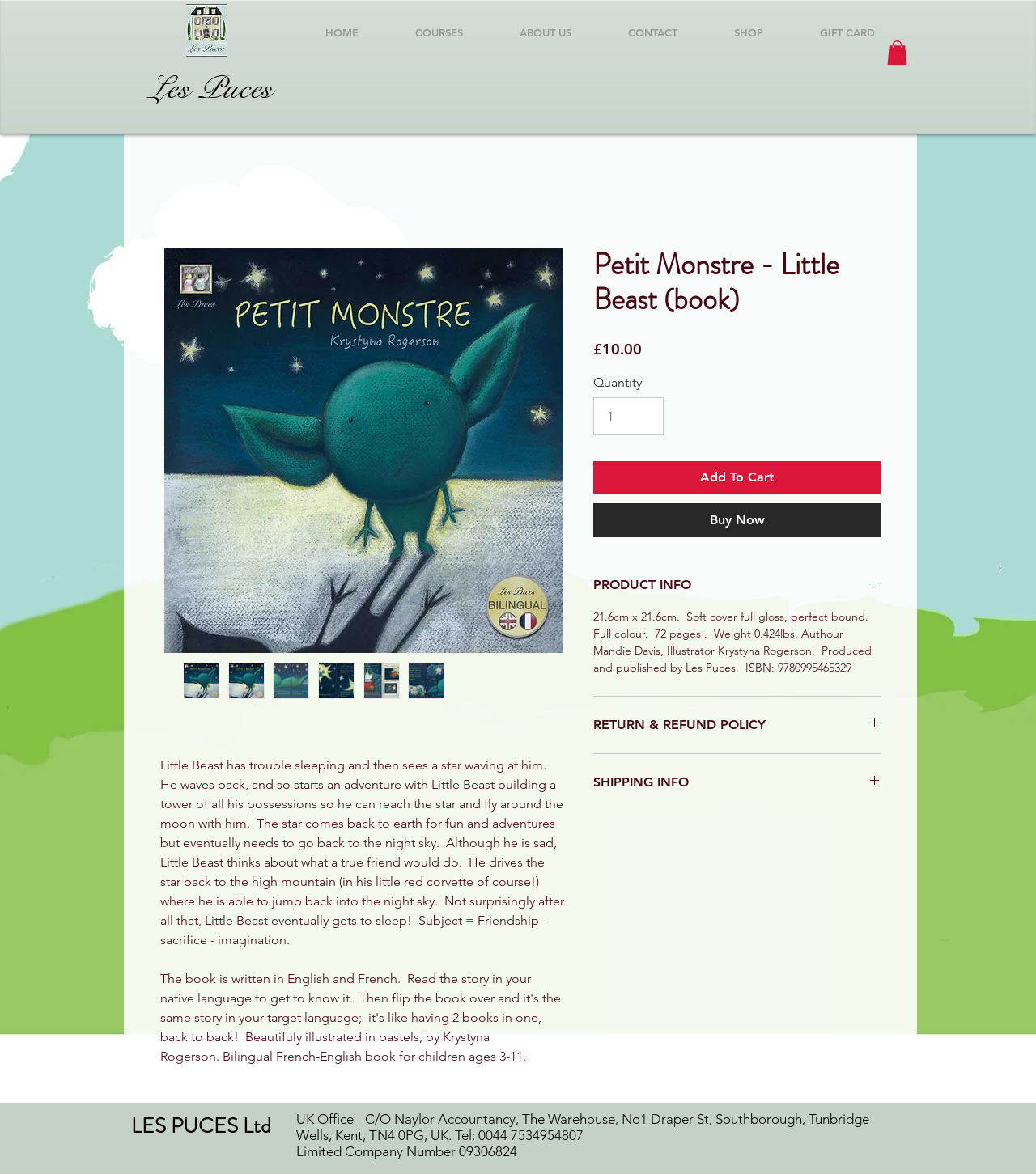What is the name of the book?
Based on the image, answer the question in a detailed manner.

I found the answer by looking at the heading element with the text 'Petit Monstre - Little Beast (book)' which is a child of the main element. This heading is likely to be the title of the book.